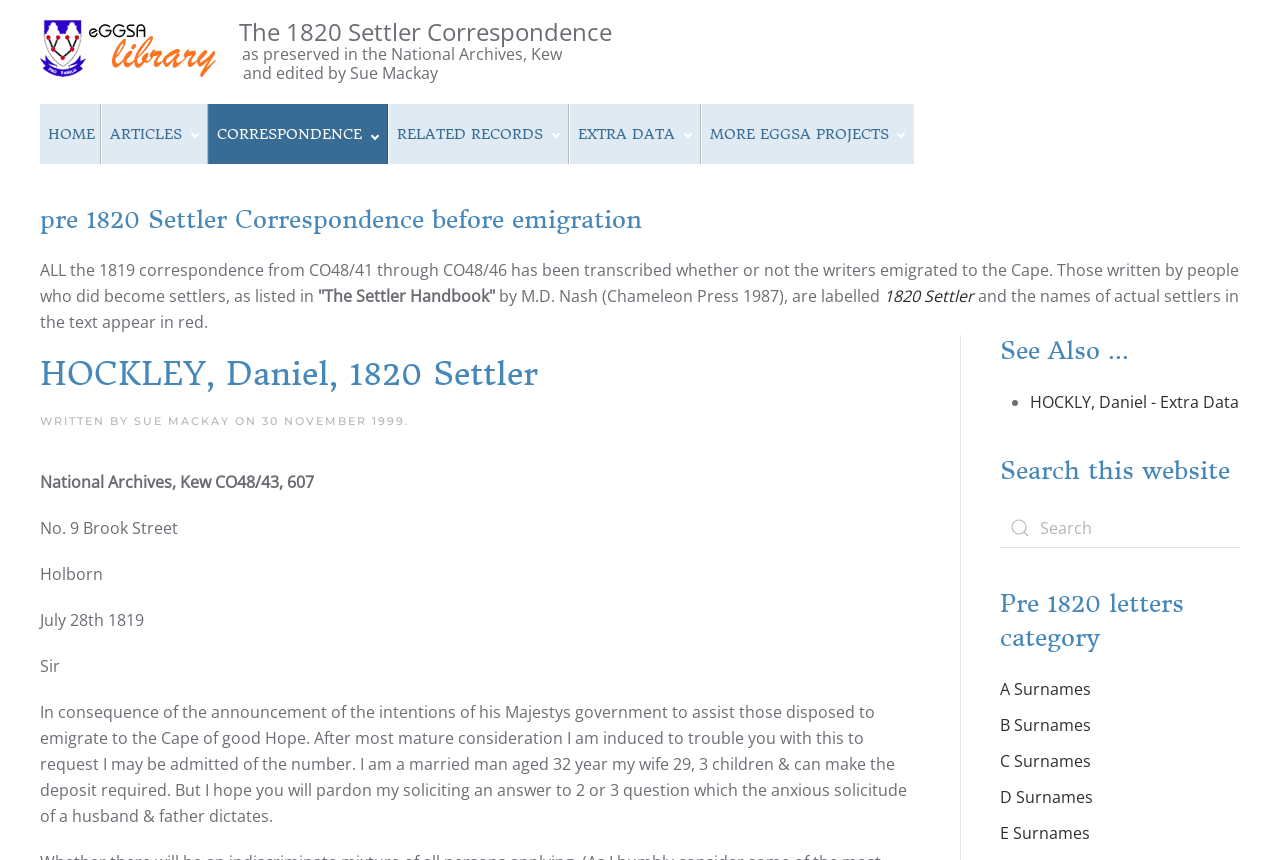For the given element description alt="GSSA", determine the bounding box coordinates of the UI element. The coordinates should follow the format (top-left x, top-left y, bottom-right x, bottom-right y) and be within the range of 0 to 1.

[0.031, 0.046, 0.171, 0.063]